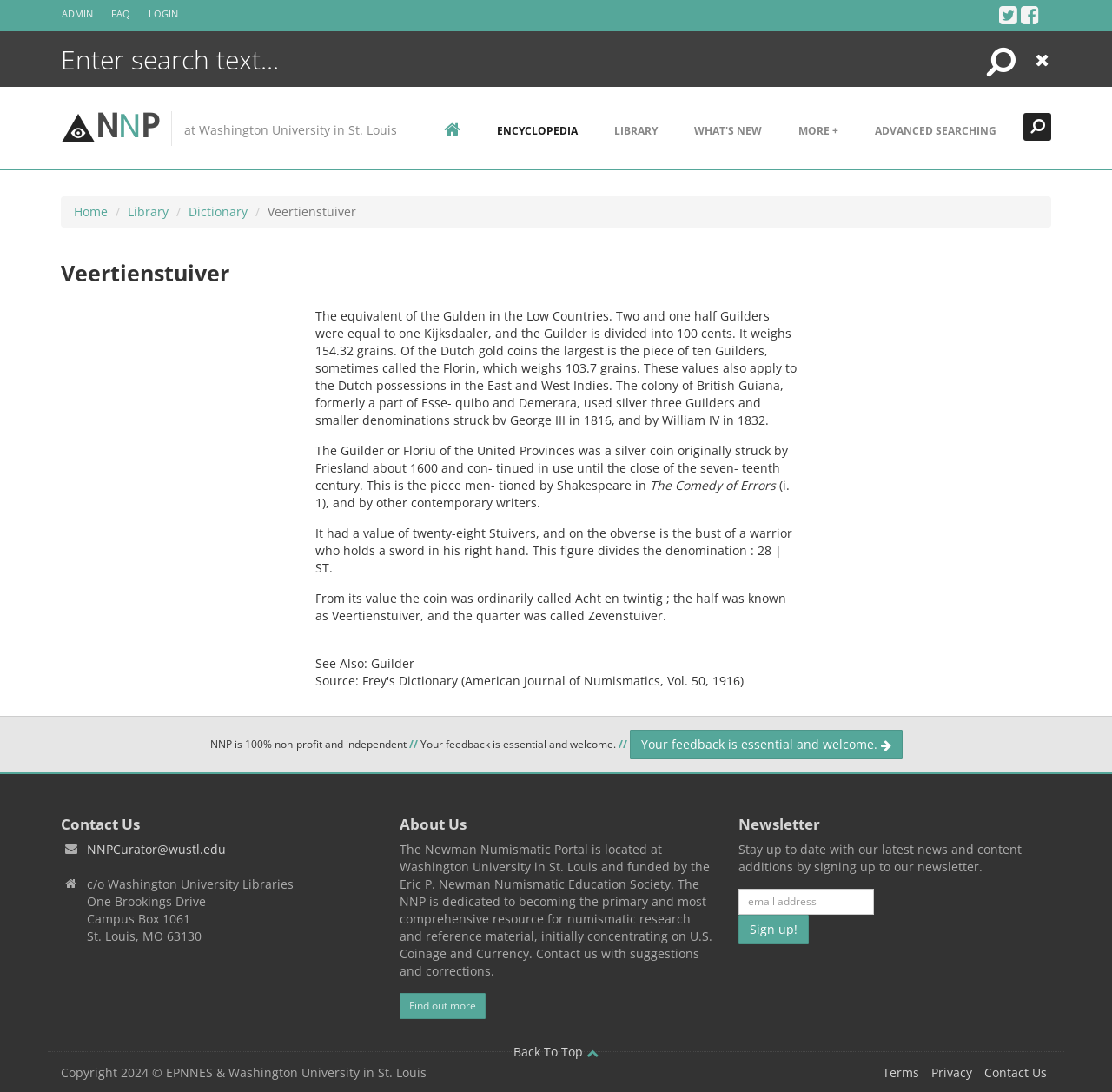Please find and report the bounding box coordinates of the element to click in order to perform the following action: "Subscribe to the newsletter". The coordinates should be expressed as four float numbers between 0 and 1, in the format [left, top, right, bottom].

[0.664, 0.814, 0.786, 0.865]